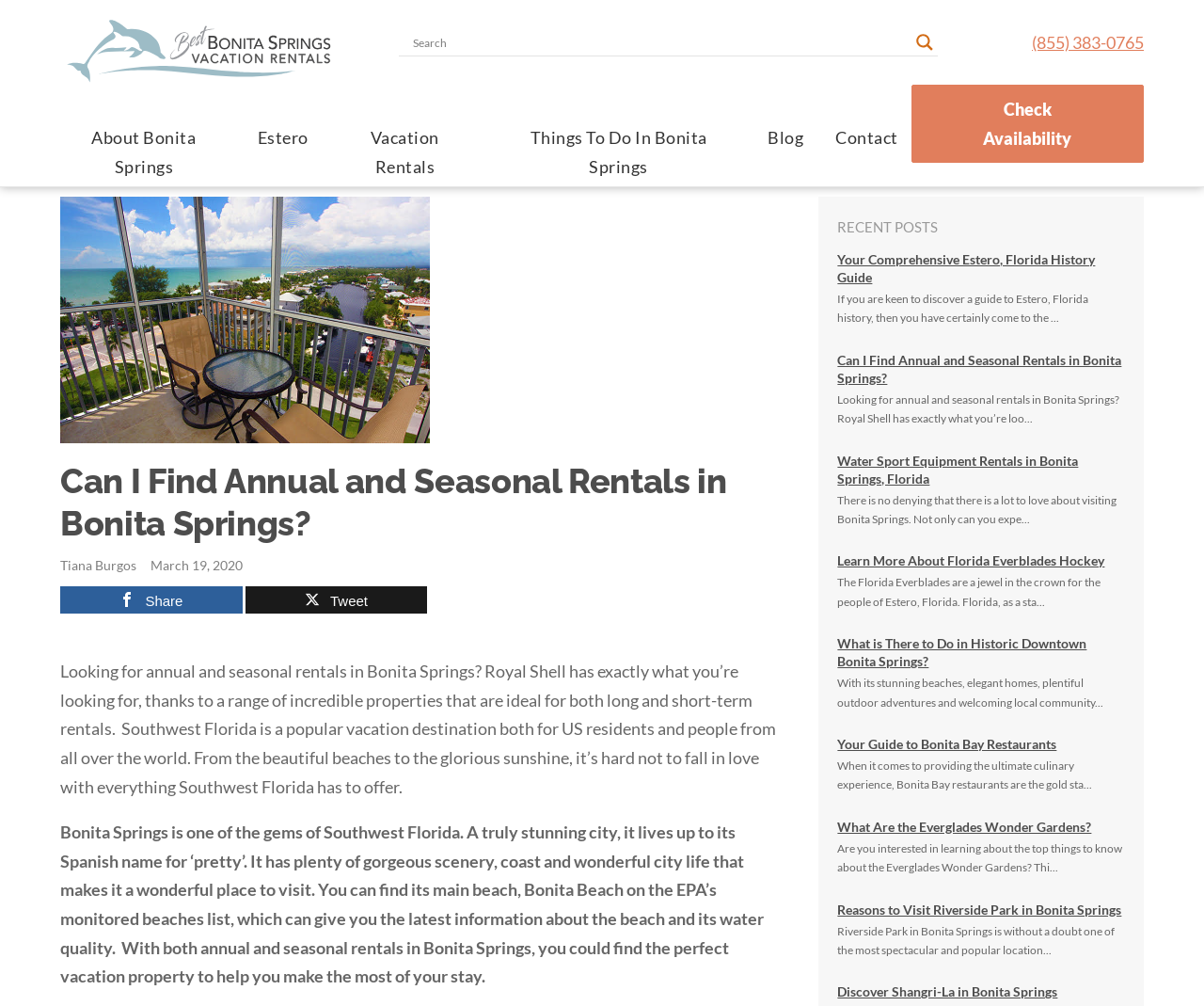What is the purpose of the search form?
Look at the image and answer the question using a single word or phrase.

To search for rentals